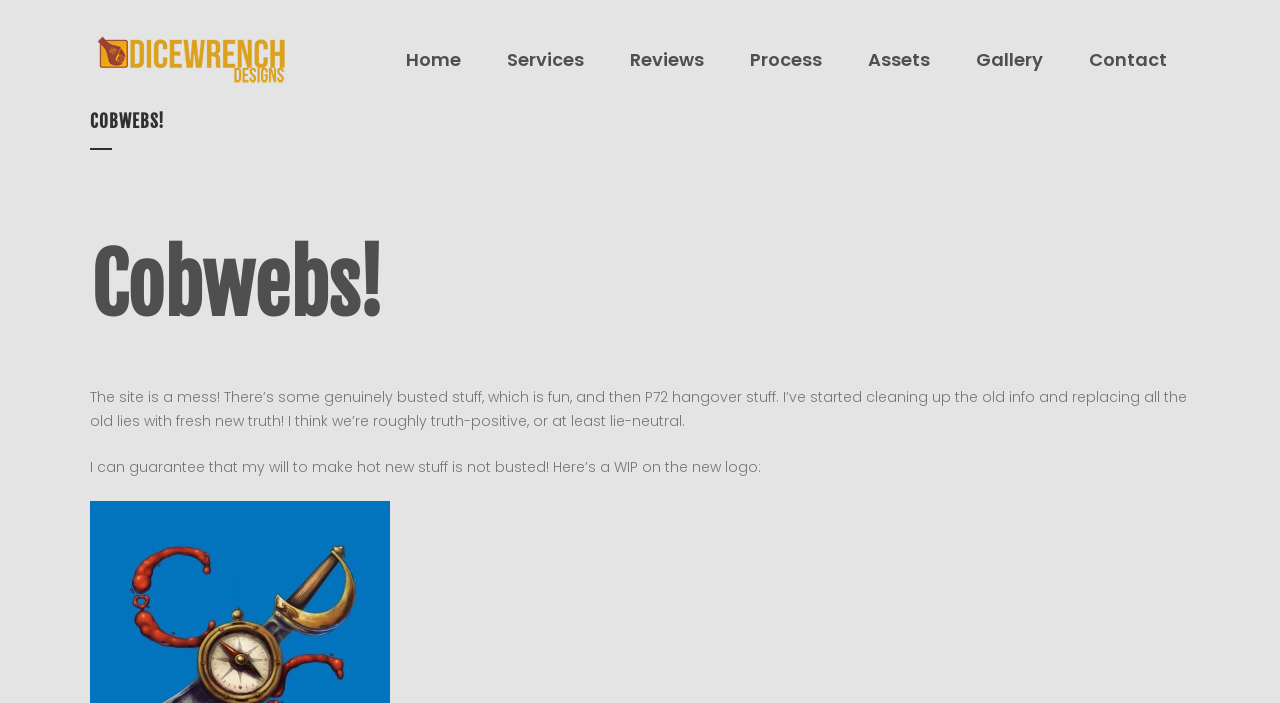Refer to the image and provide an in-depth answer to the question:
What is the author's attitude towards creating new content?

The author mentions 'I can guarantee that my will to make hot new stuff is not busted!' in the StaticText element, indicating a positive attitude towards creating new content.